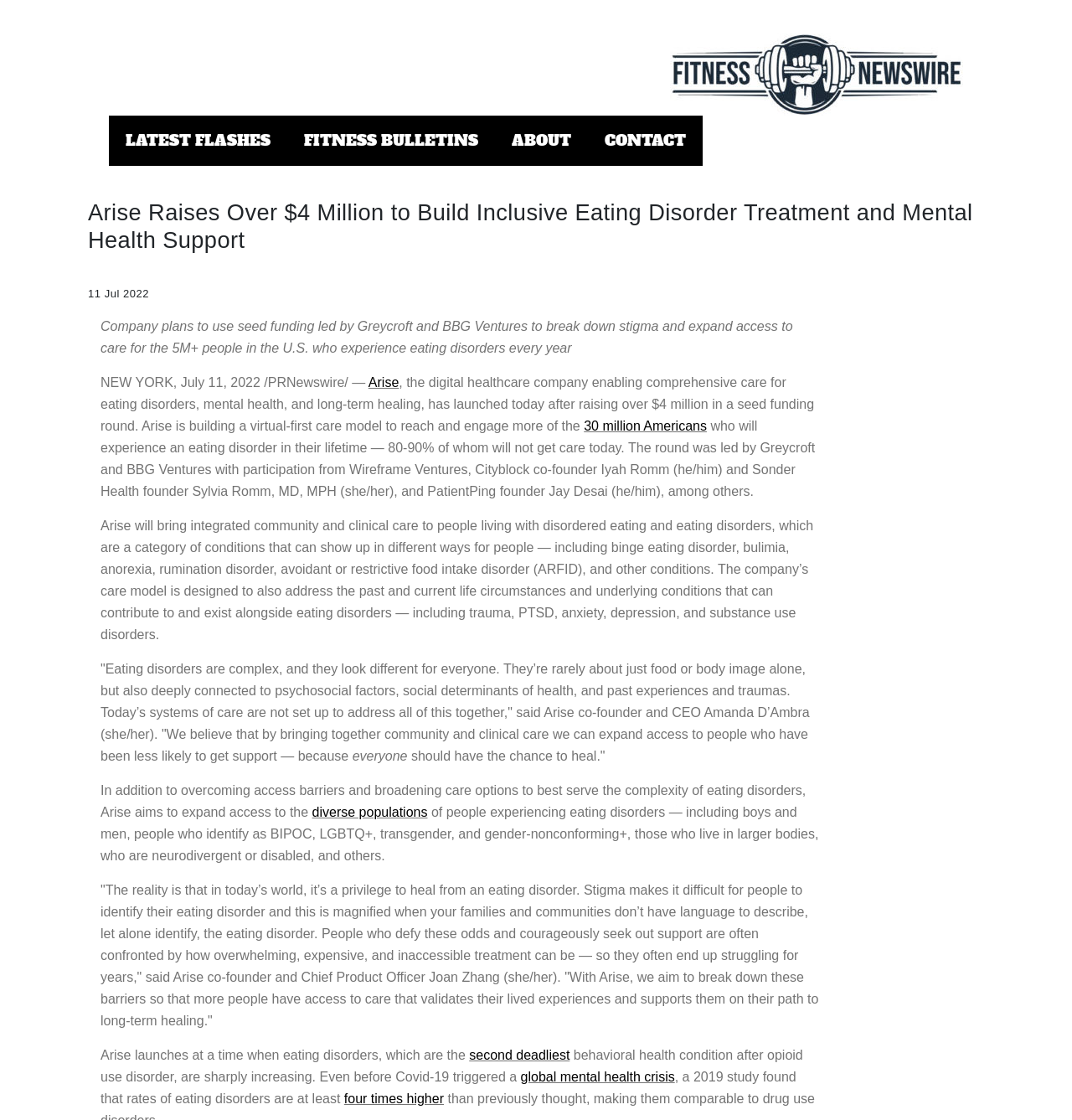Please find and report the primary heading text from the webpage.

Arise Raises Over $4 Million to Build Inclusive Eating Disorder Treatment and Mental Health Support